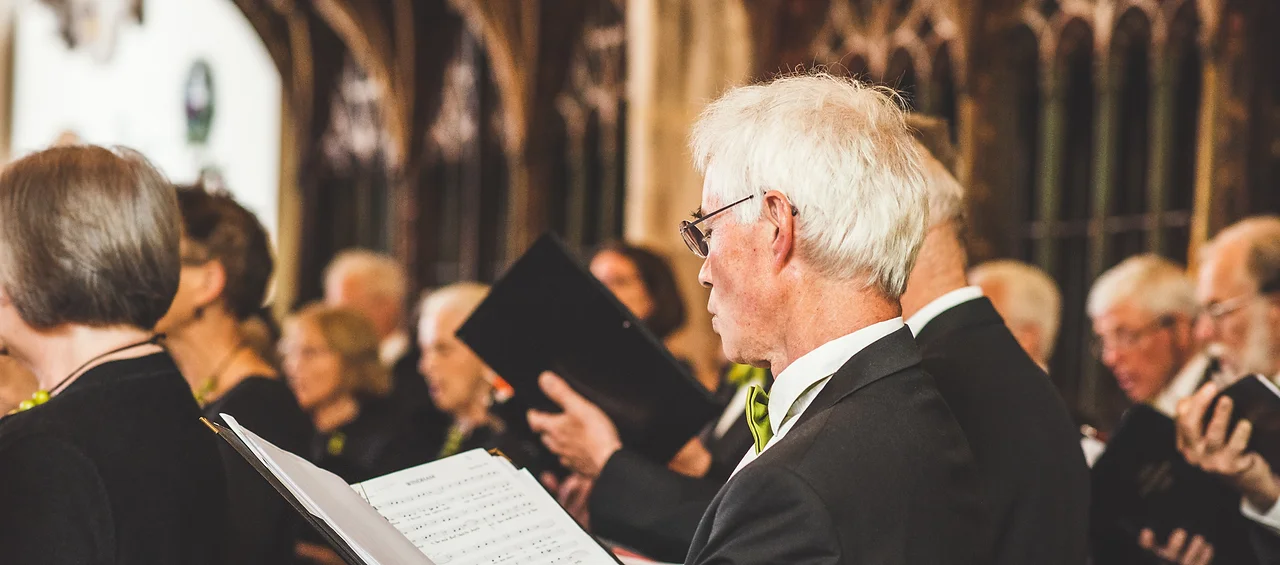Provide a thorough description of the image presented.

The image captures a moment during a choral performance, showcasing a group of singers engaged in their music. In the foreground, a distinguished-looking man with gray hair and glasses peers intently at the sheet music in his hands, dressed in formal black attire complemented by a stylish green bow tie. Surrounding him are fellow choristers, most dressed in black, some holding their own music folders. The ambiance suggests a venue rich in character, likely with elegant architectural features visible in the background. This scene embodies the spirit of community and dedication typical of choral groups, highlighting their commitment to rehearsals and performances, as indicated by the accompanying description detailing attendance expectations and concert attire for a choir setting.